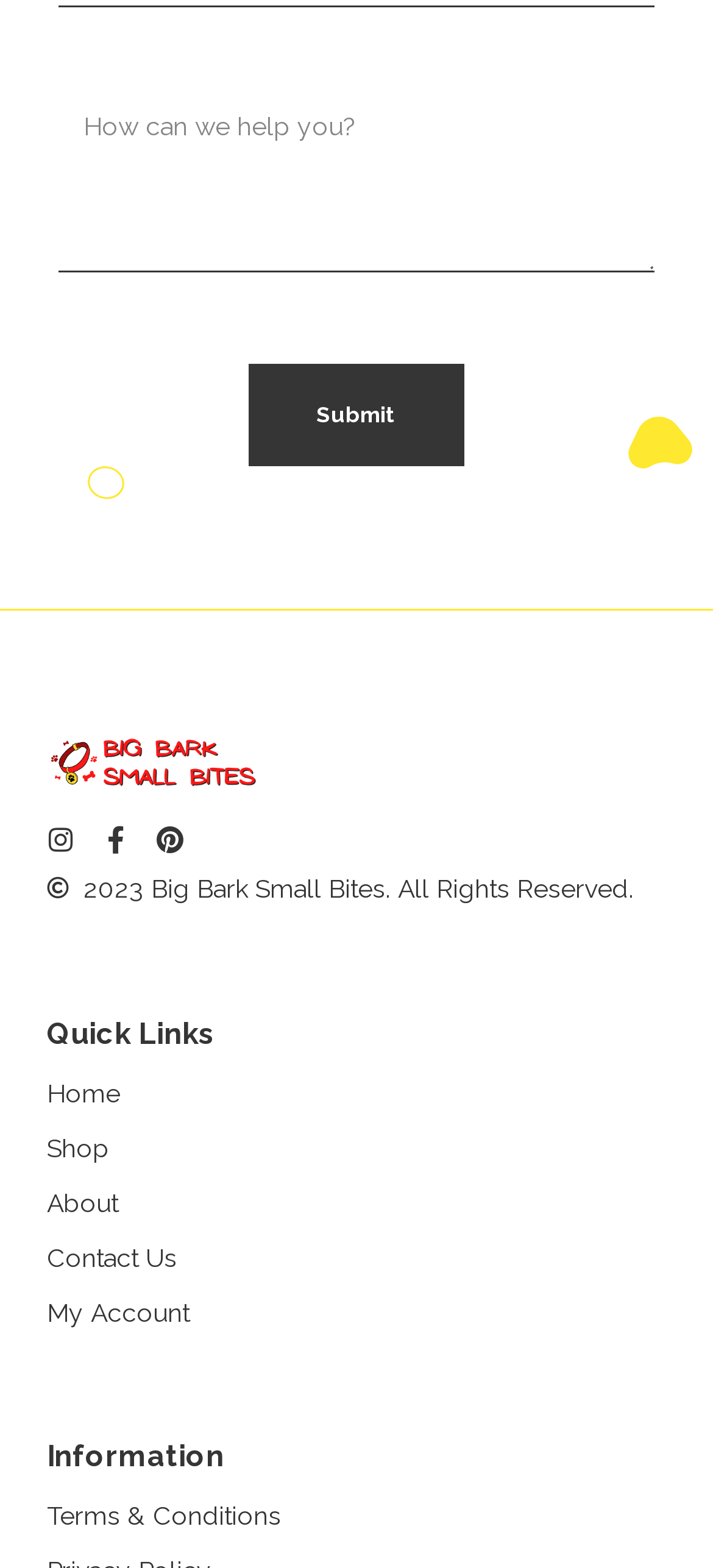What is the year mentioned in the footer?
Answer the question with a thorough and detailed explanation.

The footer of the webpage contains the text '2023 Big Bark Small Bites. All Rights Reserved.' which indicates that the year 2023 is mentioned.